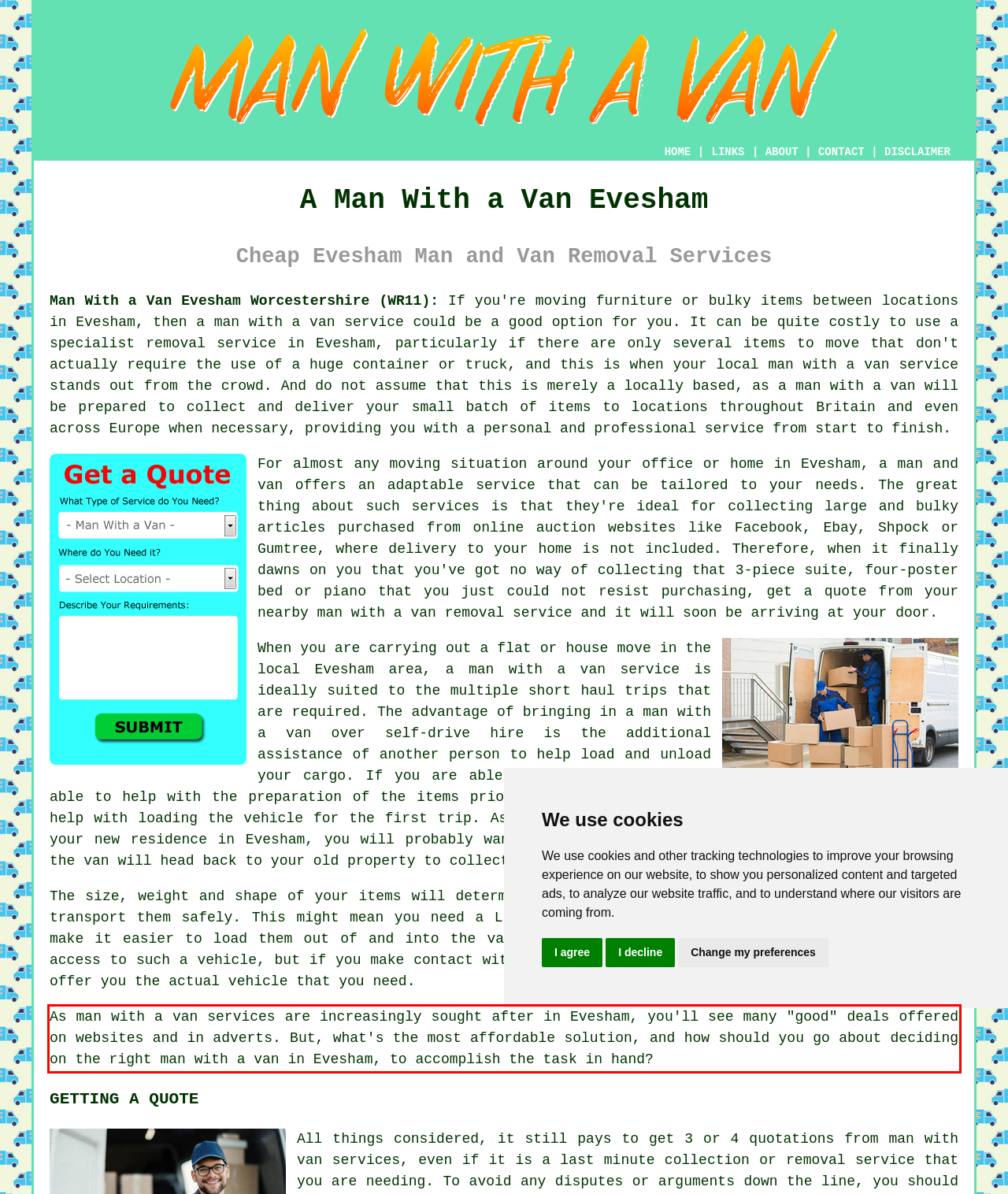Please analyze the provided webpage screenshot and perform OCR to extract the text content from the red rectangle bounding box.

As man with a van services are increasingly sought after in Evesham, you'll see many "good" deals offered on websites and in adverts. But, what's the most affordable solution, and how should you go about deciding on the right man with a van in Evesham, to accomplish the task in hand?